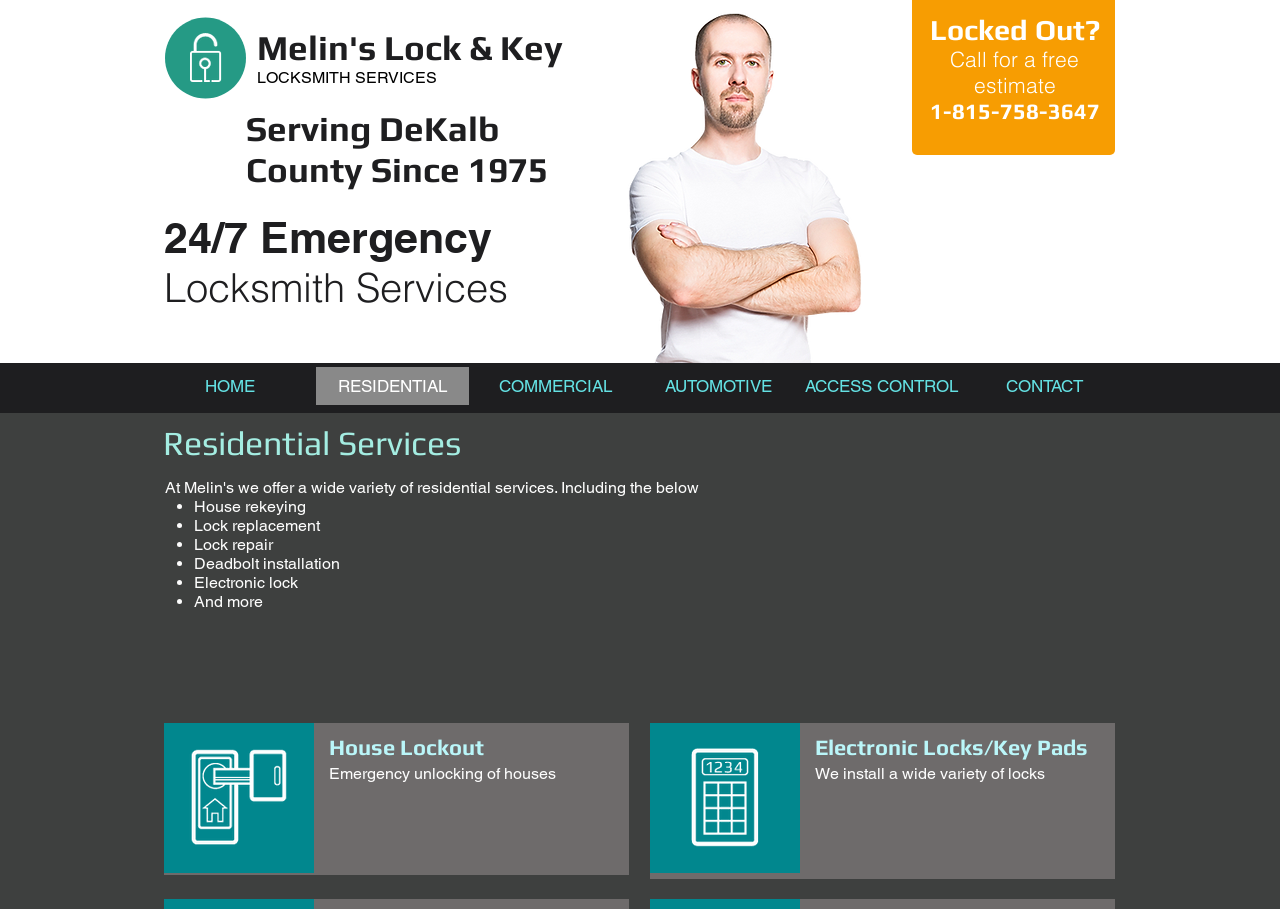What is the area served by Melin's Lock & Key? Refer to the image and provide a one-word or short phrase answer.

DeKalb County